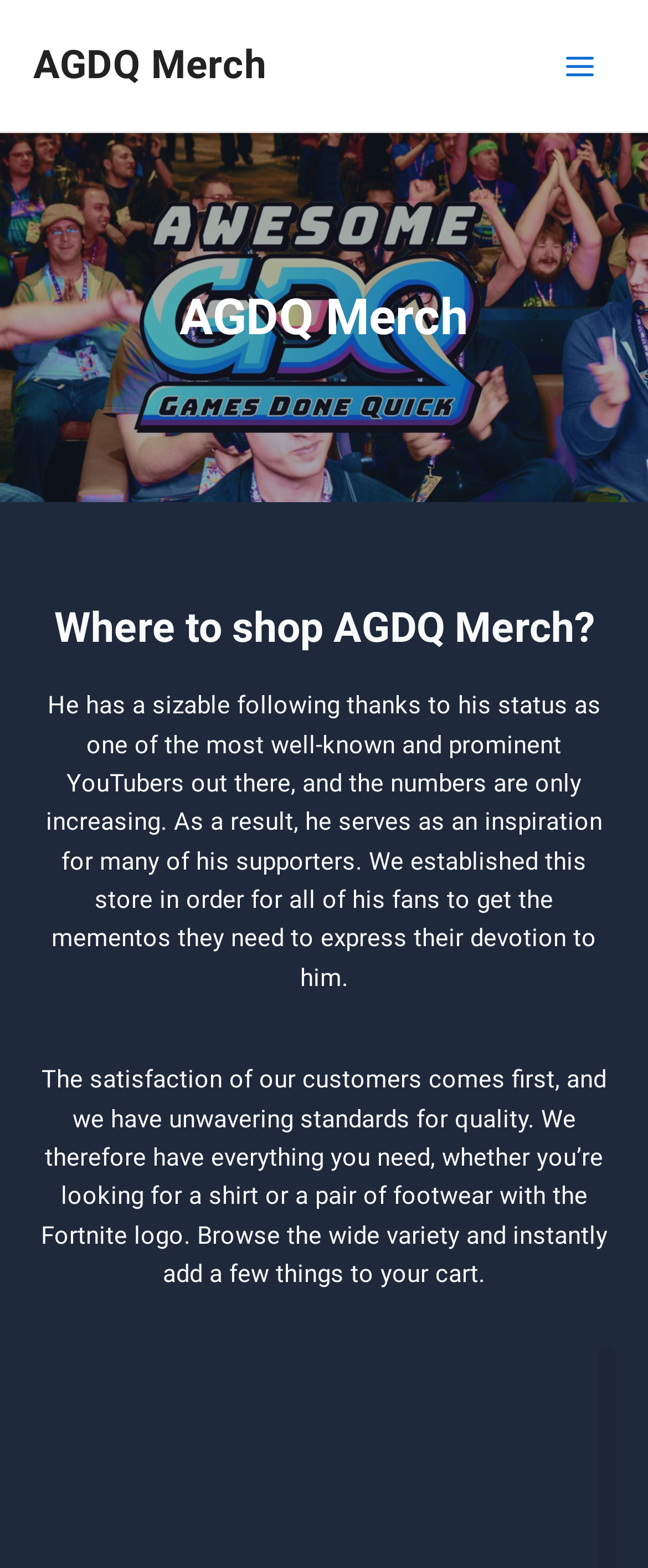Respond with a single word or phrase for the following question: 
What is the tone of the website?

Informative and promotional